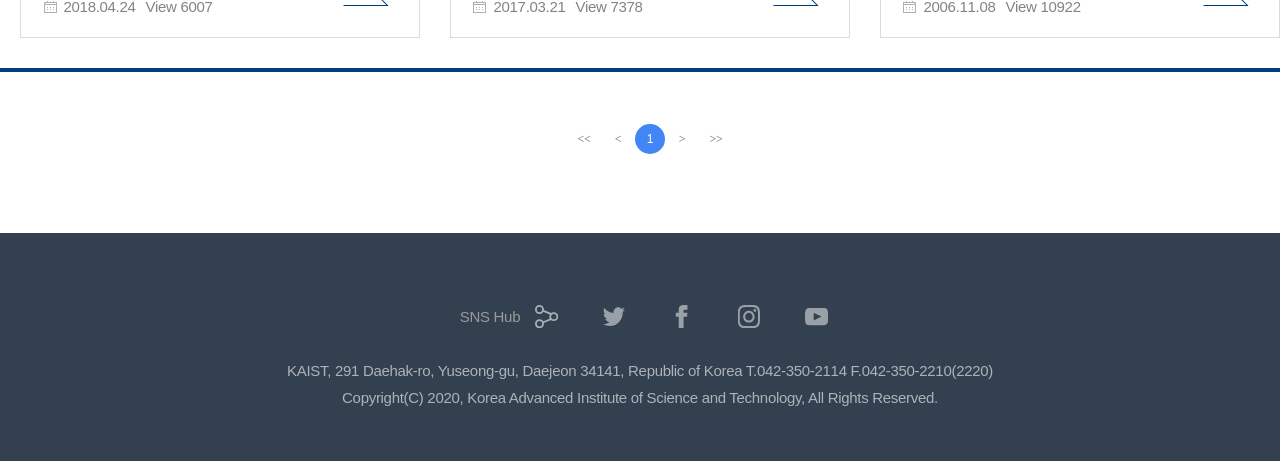Provide a one-word or one-phrase answer to the question:
How many navigation links are there at the top?

5